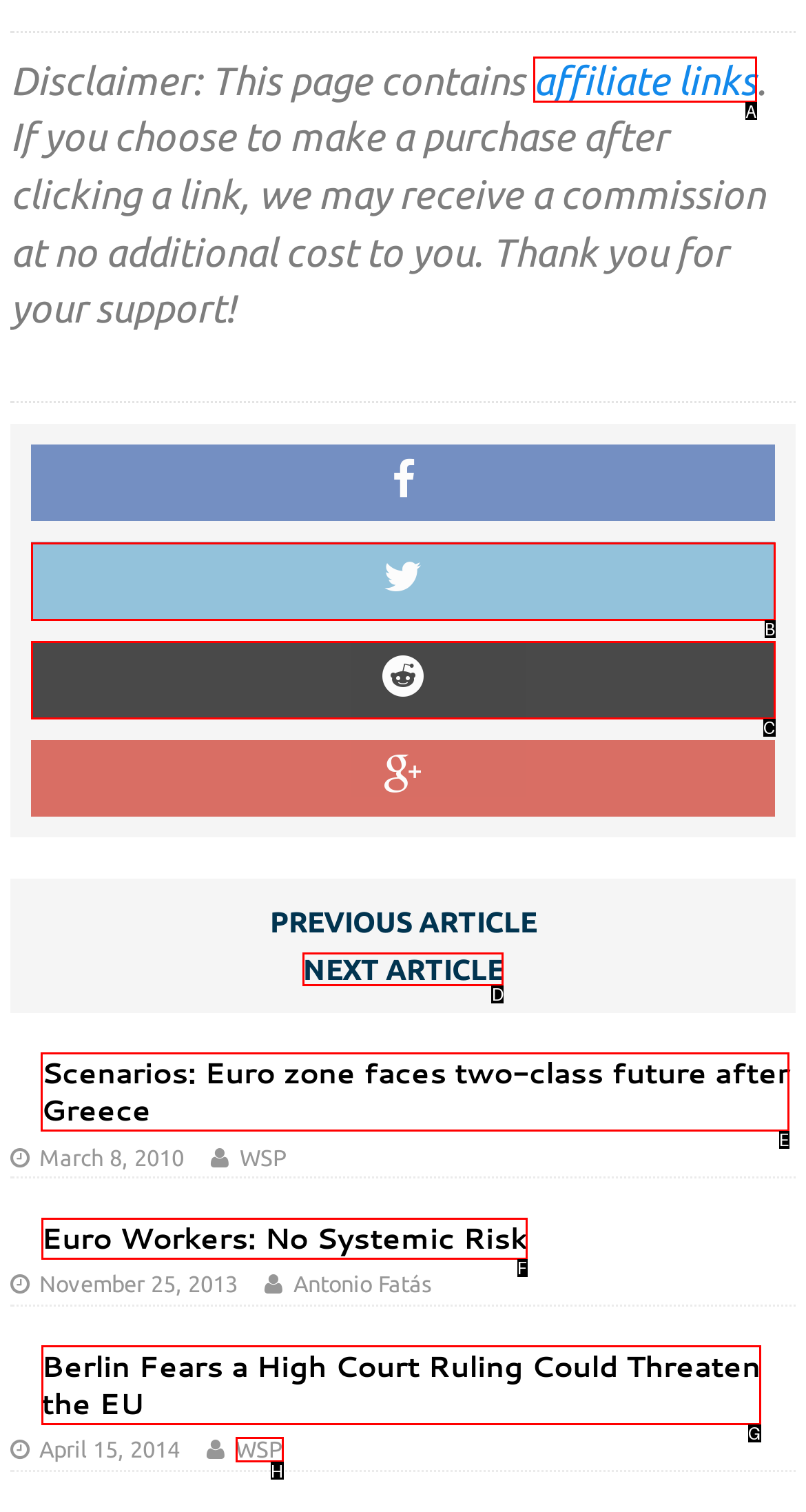Identify the correct UI element to click to follow this instruction: Read the article 'Scenarios: Euro zone faces two-class future after Greece'
Respond with the letter of the appropriate choice from the displayed options.

E